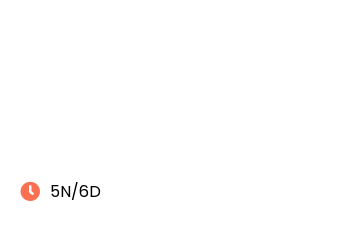Describe all significant details and elements found in the image.

This image represents a promotional element for a travel package, specifically highlighting a "5N/6D" (Five Nights and Six Days) tour. The design features a circular icon beside the text, which emphasizes the duration of the travel experience. This package is part of a broader offering that typically includes various destinations and activities, aimed at tourists interested in exploring scenic areas like Manali, Shimla, and Sissu. It's likely part of a collection of travel deals that cater to those looking for an immersive getaway, providing not just accommodation but various attractions and experiences throughout the journey.